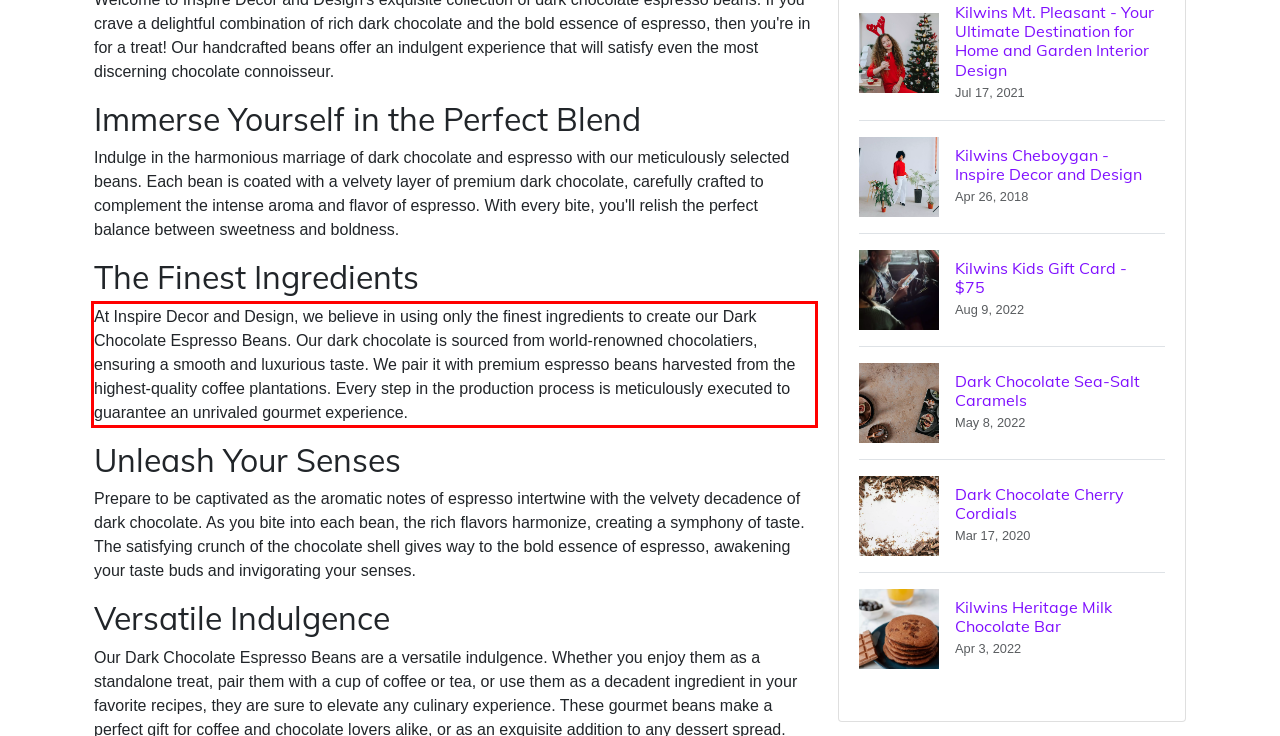Locate the red bounding box in the provided webpage screenshot and use OCR to determine the text content inside it.

At Inspire Decor and Design, we believe in using only the finest ingredients to create our Dark Chocolate Espresso Beans. Our dark chocolate is sourced from world-renowned chocolatiers, ensuring a smooth and luxurious taste. We pair it with premium espresso beans harvested from the highest-quality coffee plantations. Every step in the production process is meticulously executed to guarantee an unrivaled gourmet experience.